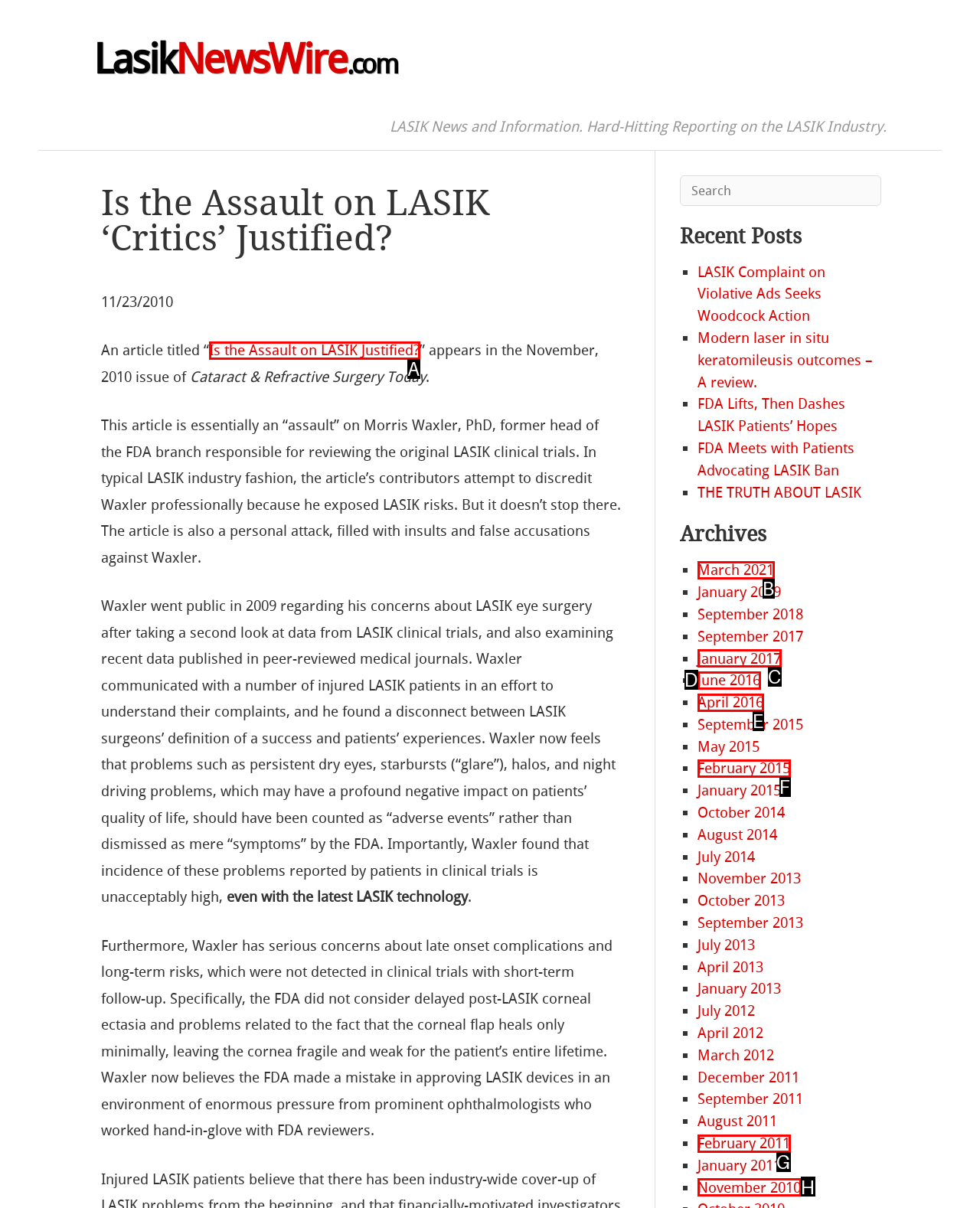Identify the HTML element that matches the description: June 2016. Provide the letter of the correct option from the choices.

D